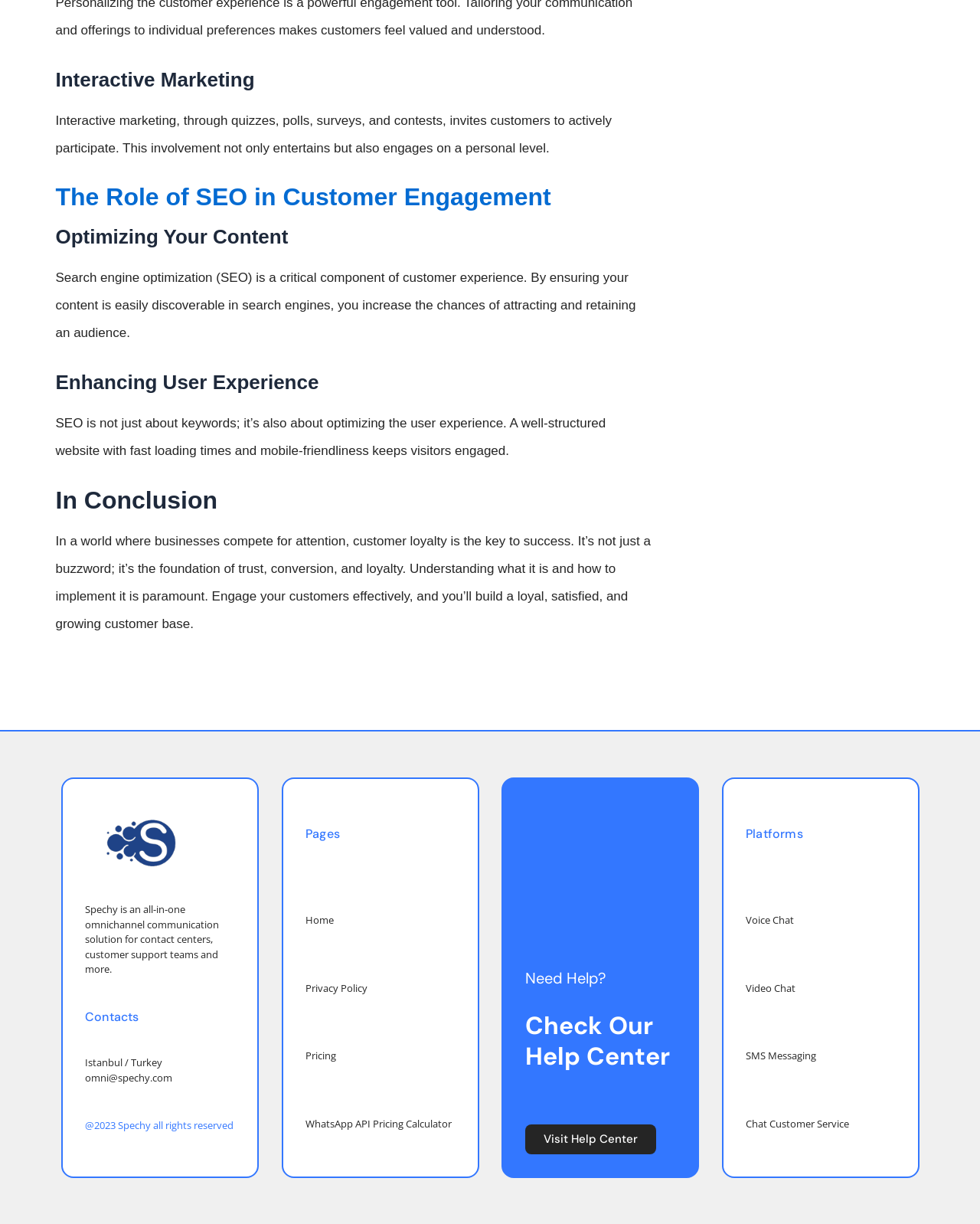What is the purpose of SEO?
Refer to the image and provide a one-word or short phrase answer.

To engage customers